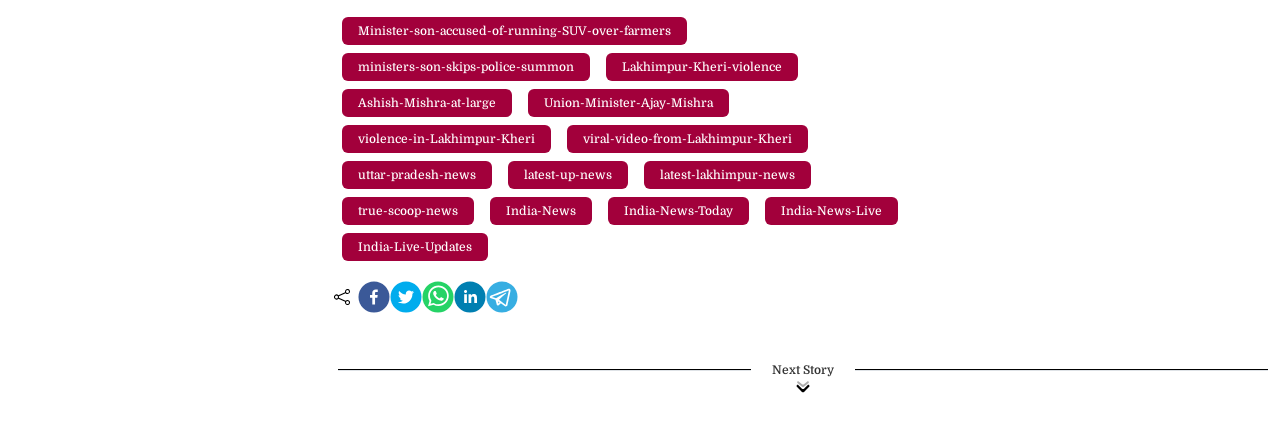Find and specify the bounding box coordinates that correspond to the clickable region for the instruction: "Go to the next story".

[0.603, 0.851, 0.652, 0.884]